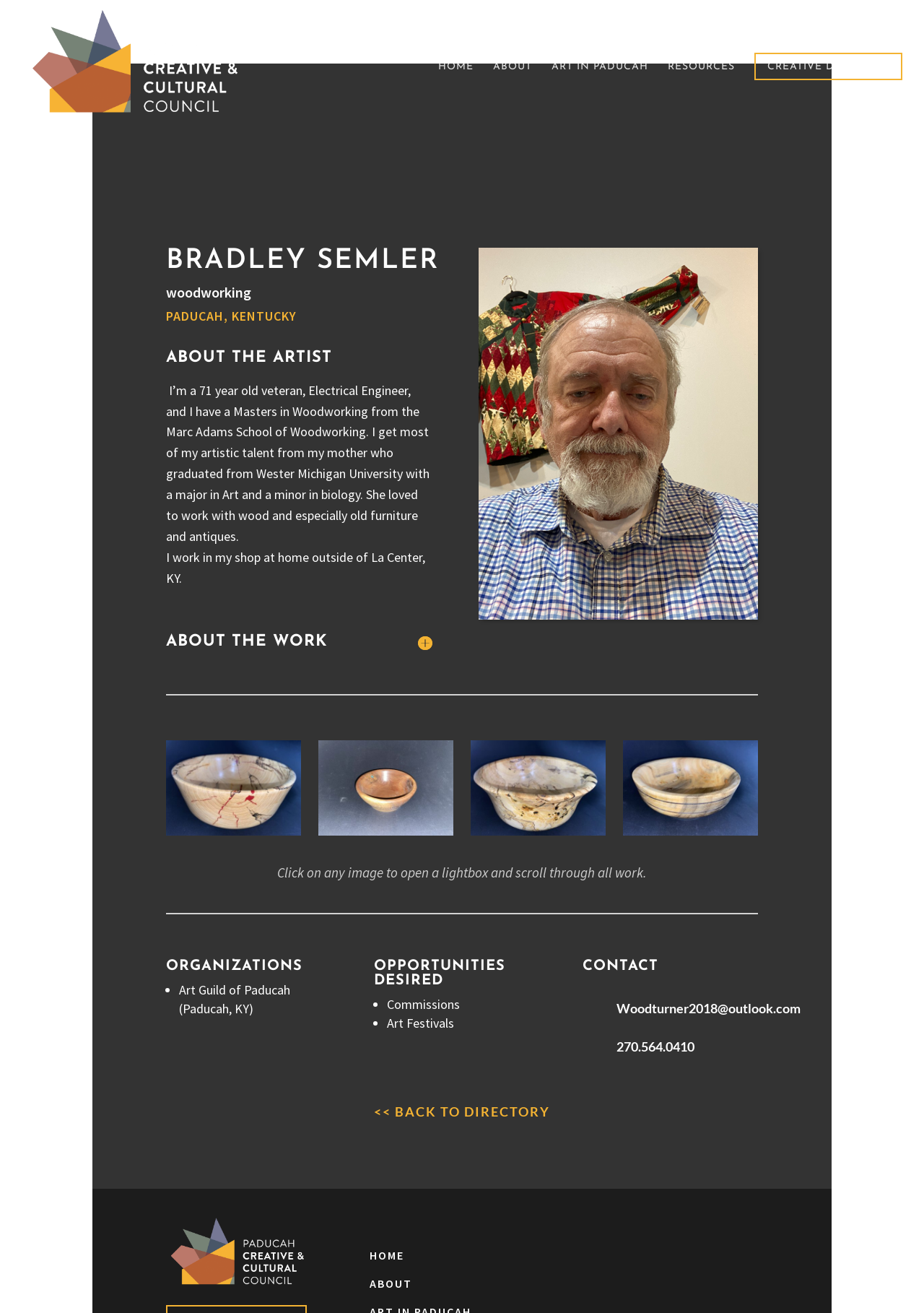Pinpoint the bounding box coordinates of the clickable element to carry out the following instruction: "Go back to the directory."

[0.405, 0.84, 0.595, 0.852]